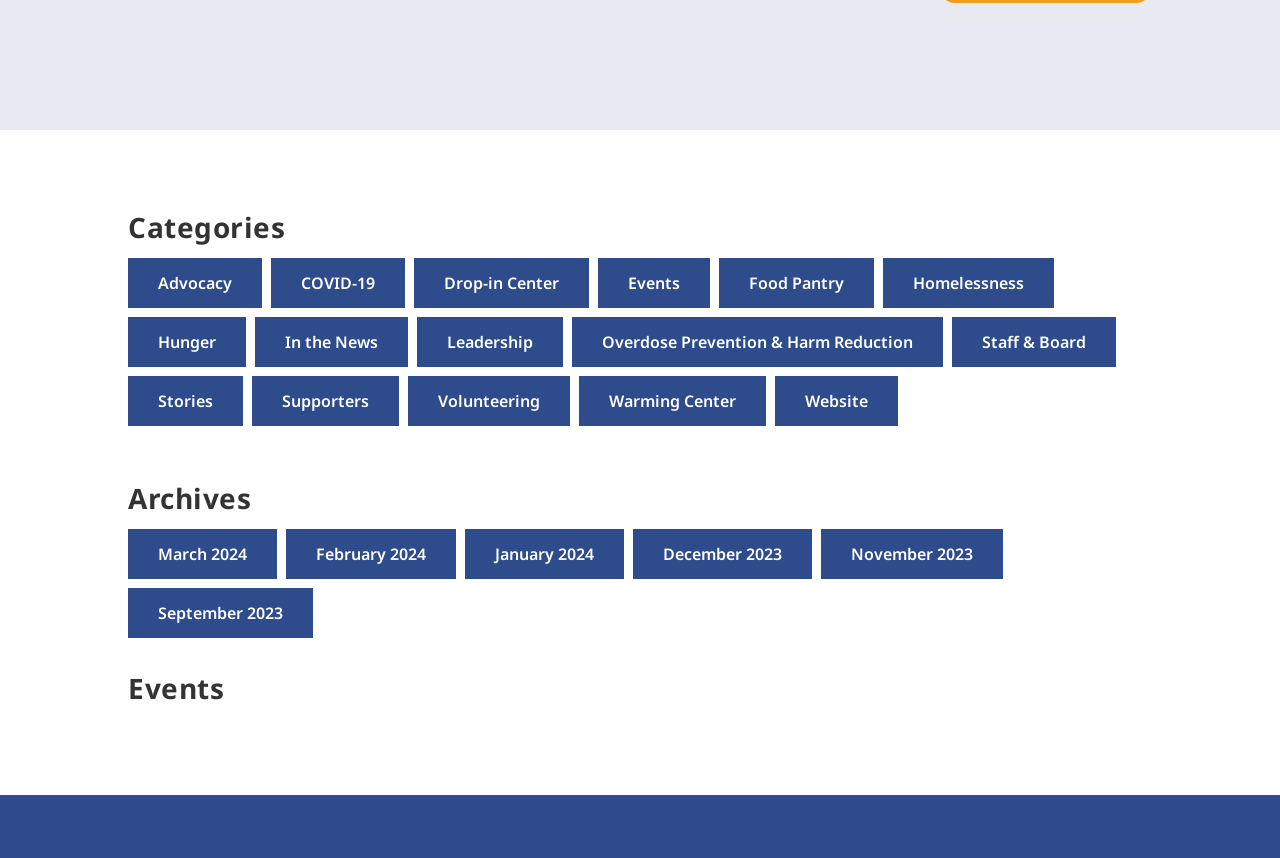How many archive months are listed?
Look at the screenshot and provide an in-depth answer.

I counted the number of links under the 'Archives' heading, which are 'March 2024', 'February 2024', 'January 2024', 'December 2023', 'November 2023', and 'September 2023'. There are 6 links in total.